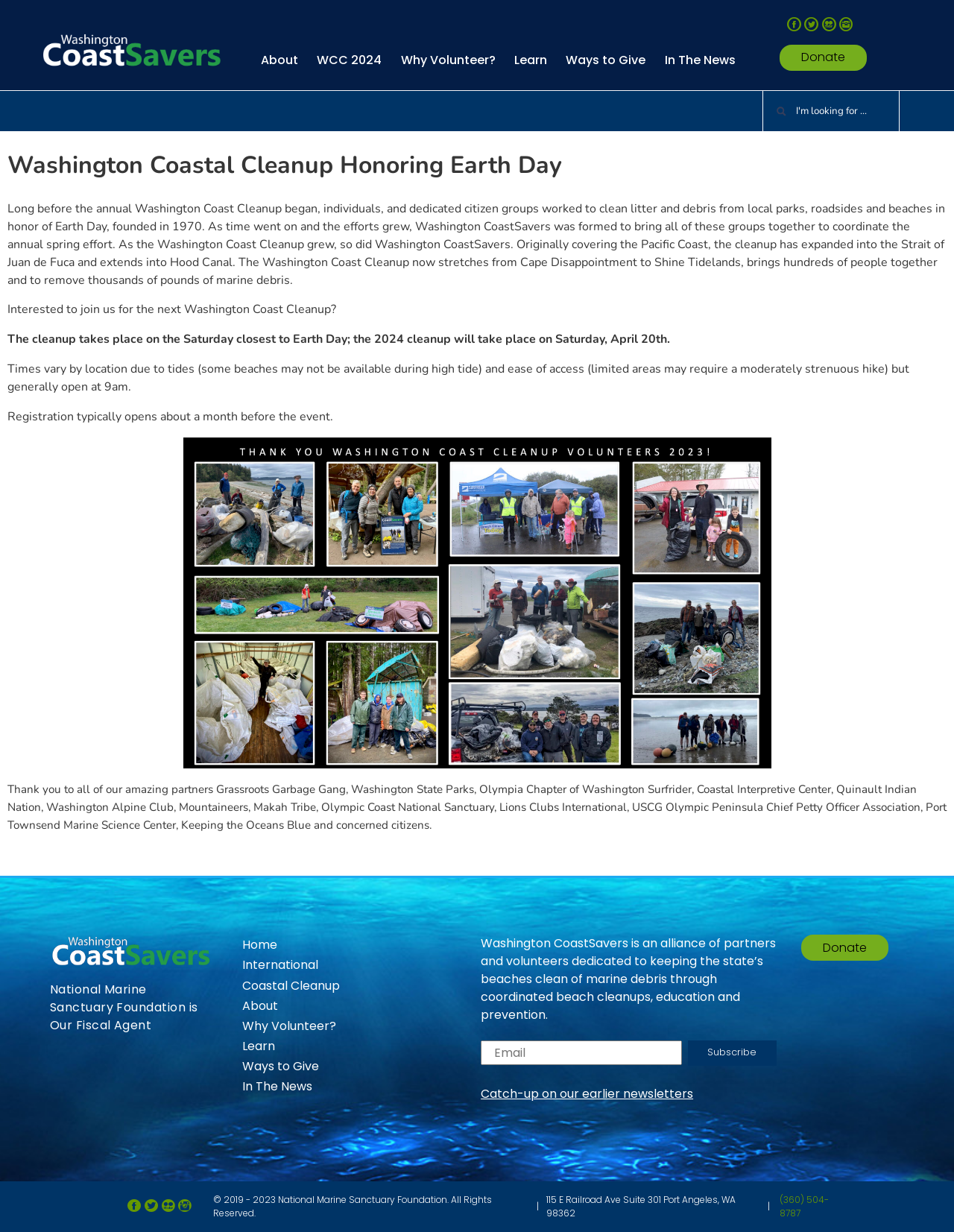Give the bounding box coordinates for the element described by: "(360) 504-8787".

[0.817, 0.968, 0.869, 0.99]